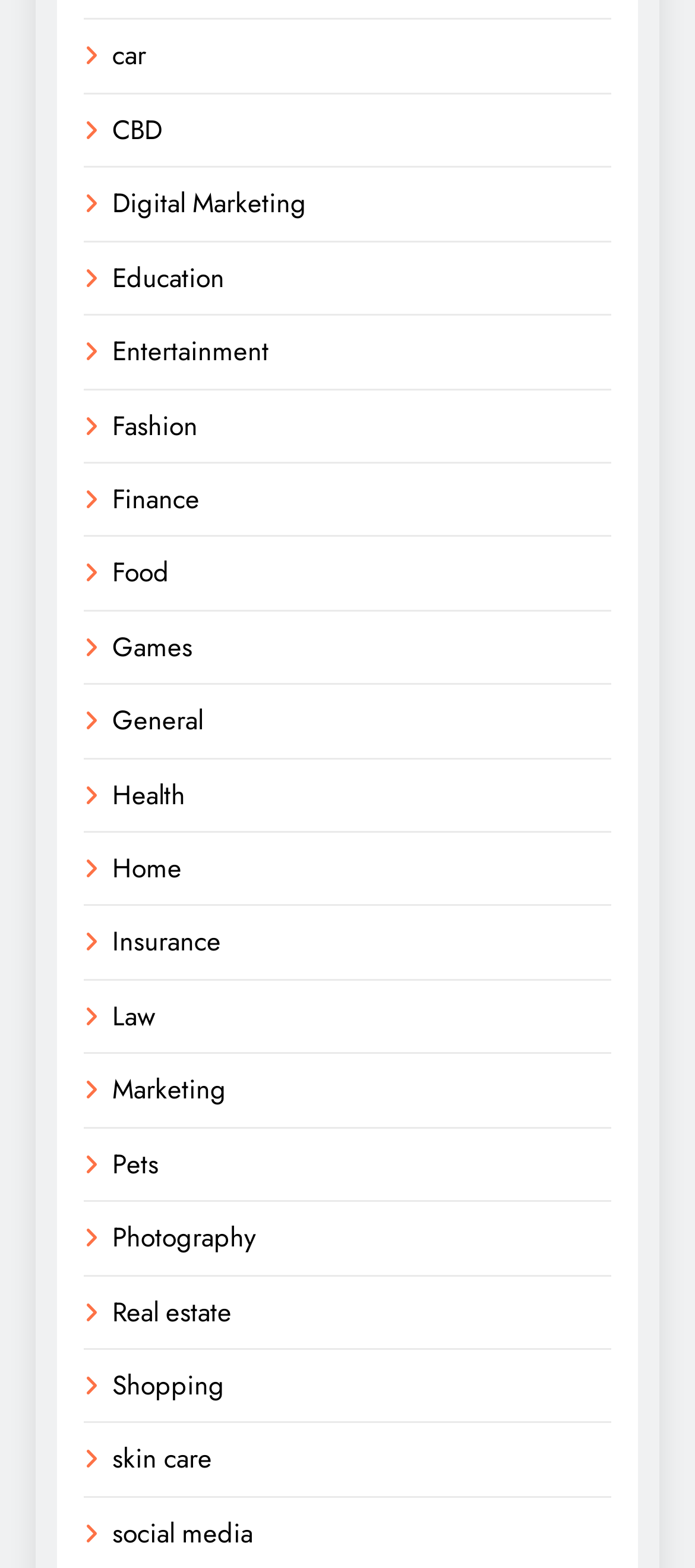Determine the bounding box coordinates of the section I need to click to execute the following instruction: "click on car". Provide the coordinates as four float numbers between 0 and 1, i.e., [left, top, right, bottom].

[0.162, 0.023, 0.21, 0.048]